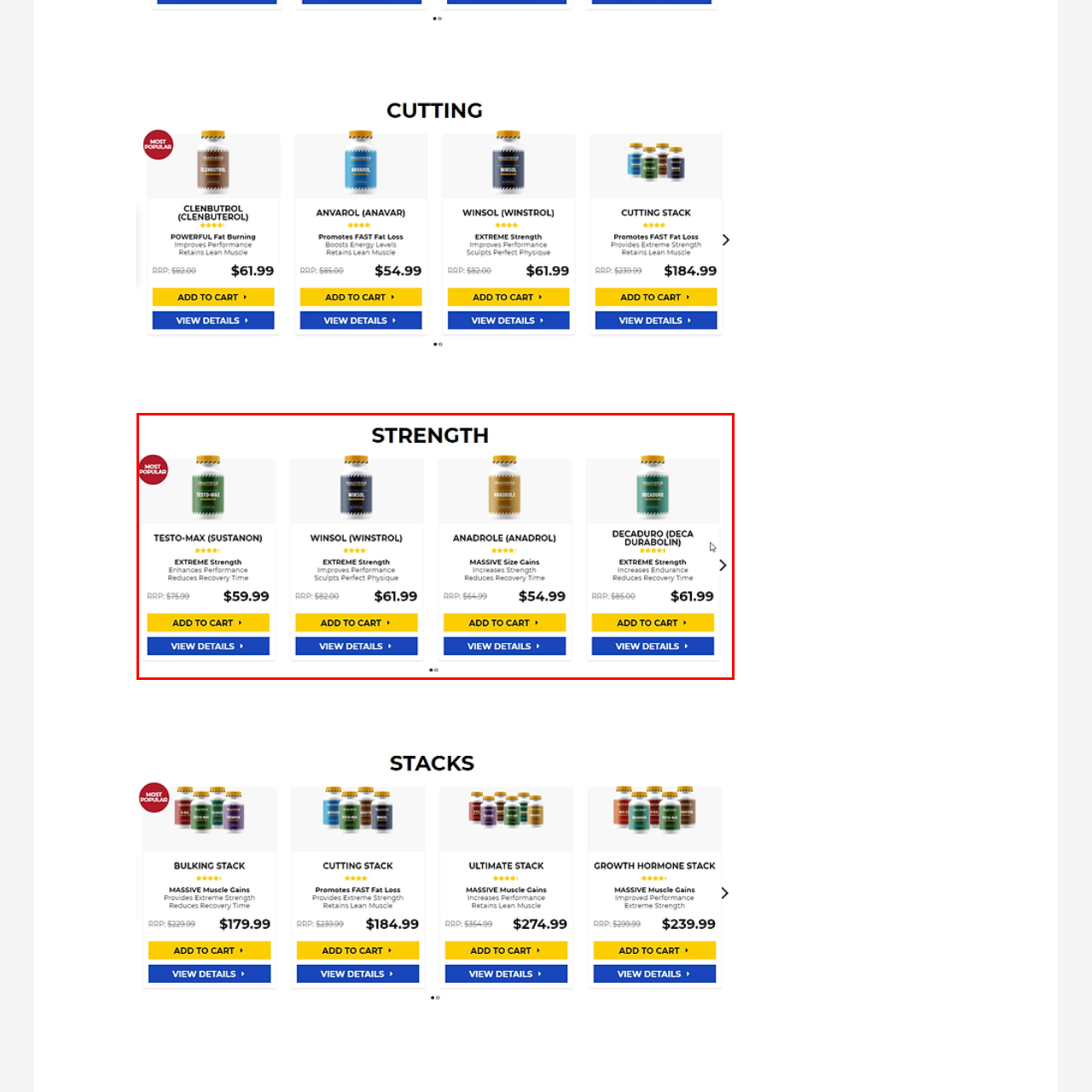What is the common benefit promised by all products?
Review the image inside the red bounding box and give a detailed answer.

All four products, Testo-Max, Winsol, Anadrole, and Decaduro, promise 'EXTREME Strength' as one of their benefits, indicating that this is a common feature among them.